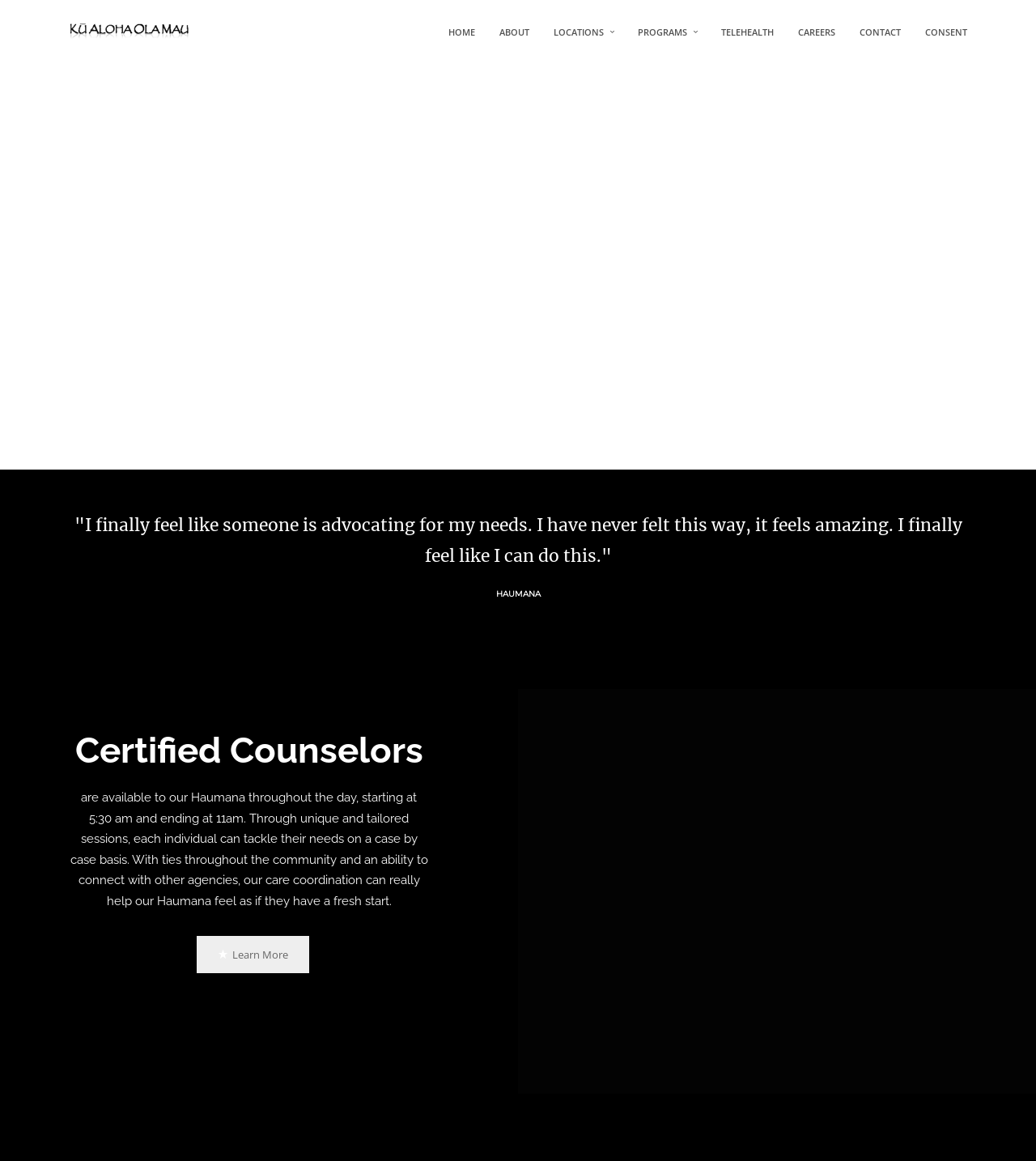Please find and report the bounding box coordinates of the element to click in order to perform the following action: "Click the HOME link". The coordinates should be expressed as four float numbers between 0 and 1, in the format [left, top, right, bottom].

[0.433, 0.0, 0.459, 0.056]